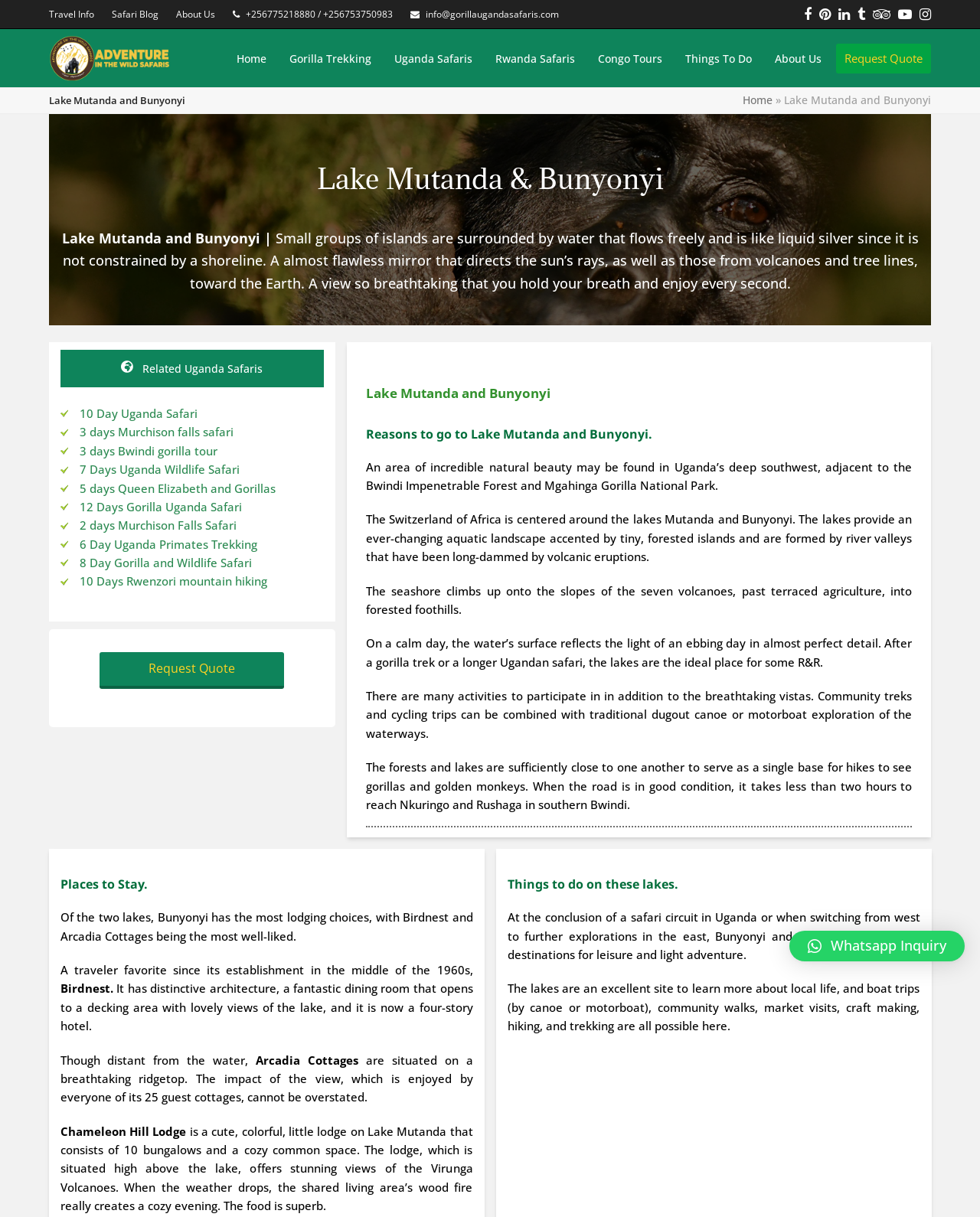What activities can be done on the lakes?
Please provide a comprehensive answer based on the details in the screenshot.

The webpage suggests that visitors can engage in various activities on the lakes, including boat trips, community walks, market visits, craft making, hiking, and trekking, allowing them to experience local life and enjoy the scenic beauty of the lakes.